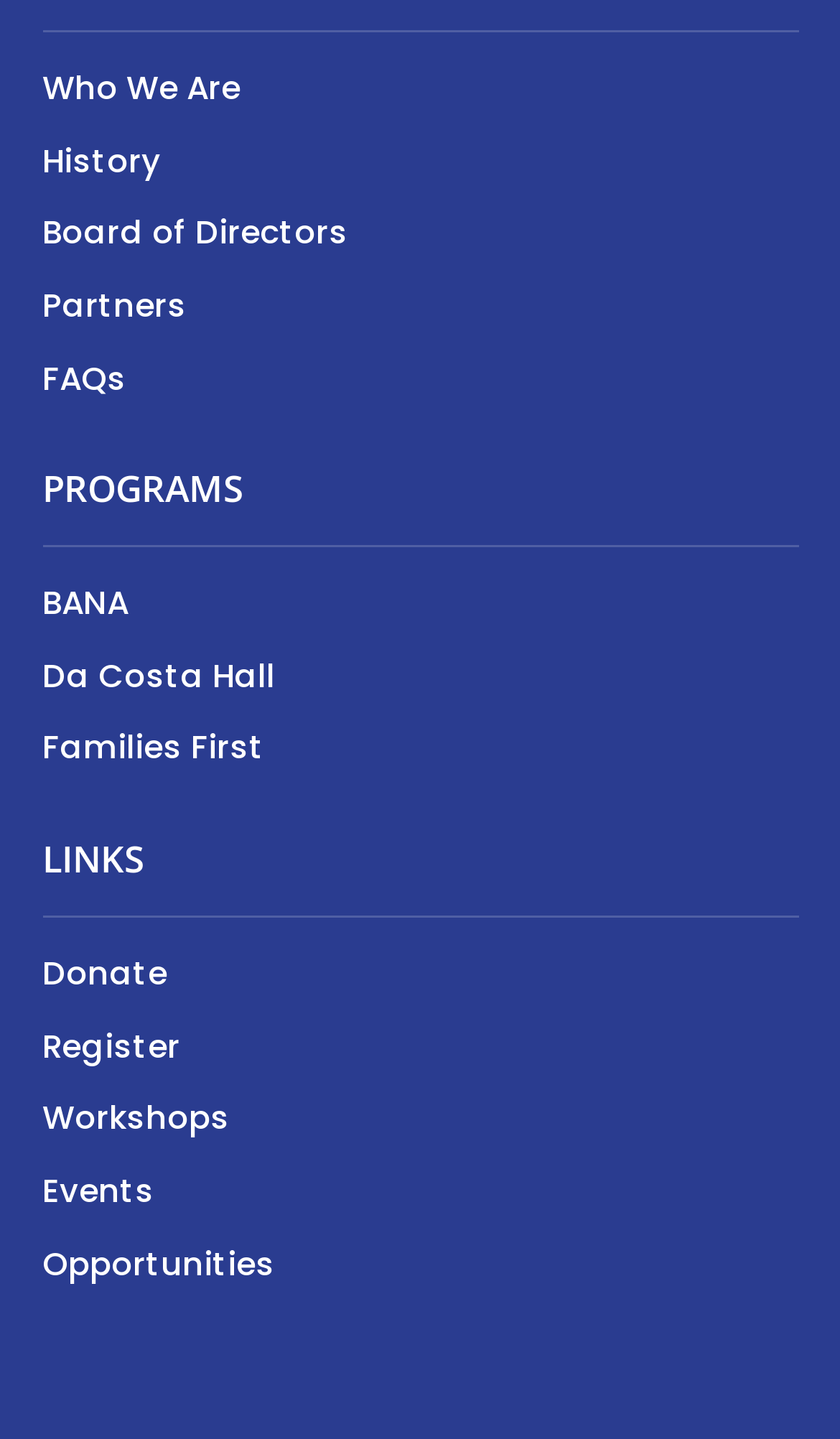Determine the coordinates of the bounding box that should be clicked to complete the instruction: "donate to the organization". The coordinates should be represented by four float numbers between 0 and 1: [left, top, right, bottom].

[0.05, 0.66, 0.199, 0.692]